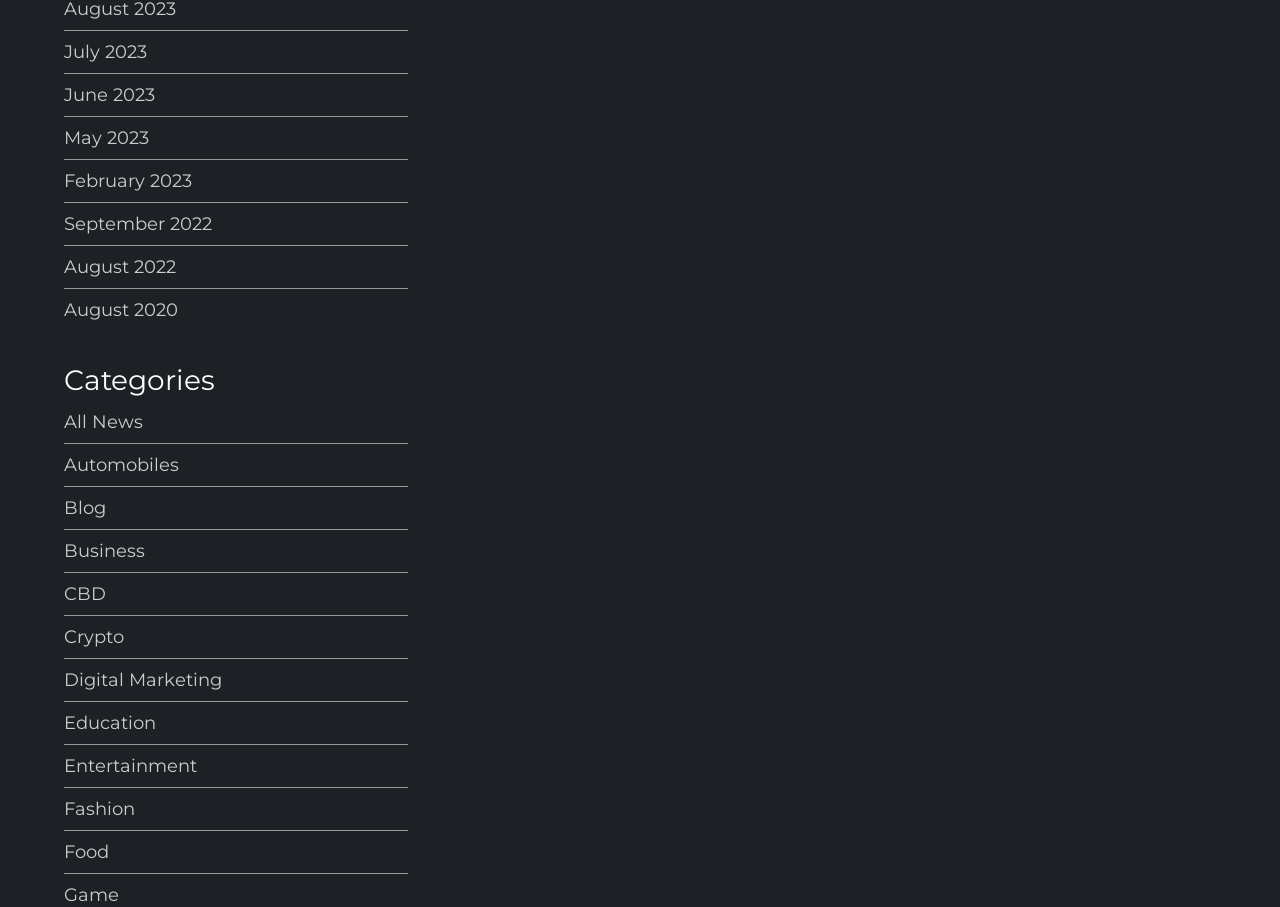Determine the bounding box coordinates of the region I should click to achieve the following instruction: "Browse All News". Ensure the bounding box coordinates are four float numbers between 0 and 1, i.e., [left, top, right, bottom].

[0.05, 0.449, 0.112, 0.48]